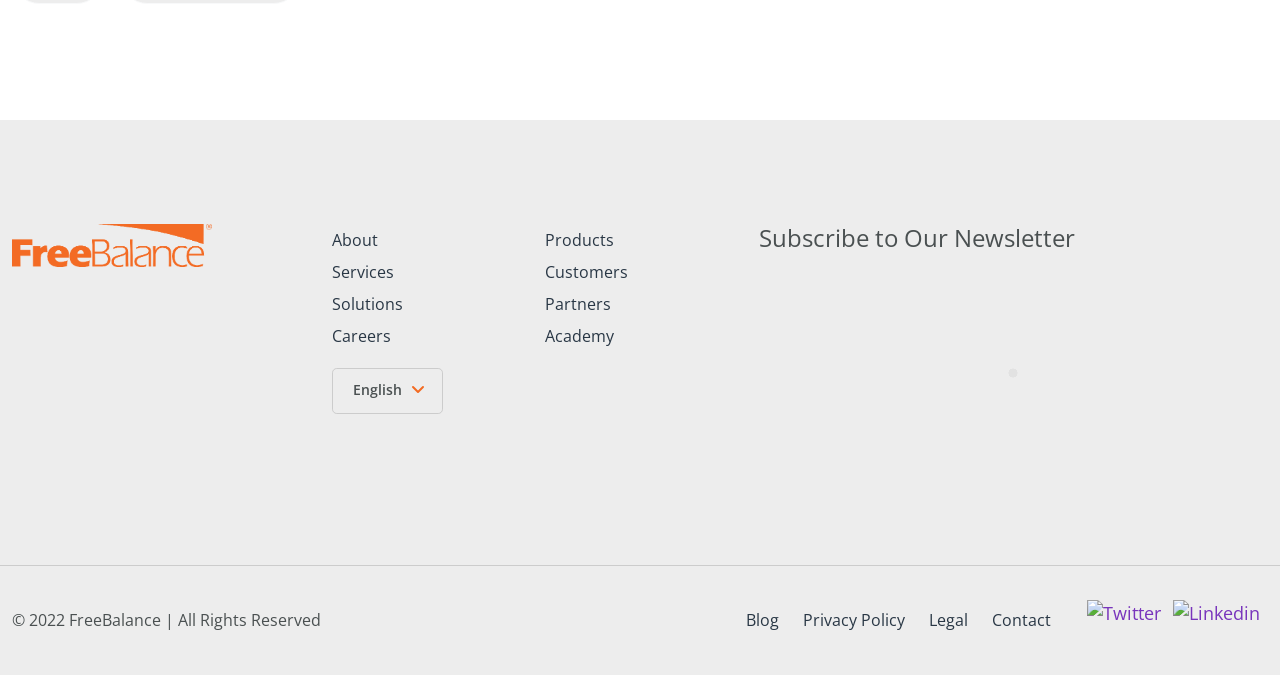What language is currently selected?
Using the information from the image, answer the question thoroughly.

The language currently selected is 'English' as indicated by the button element with the text 'English' and a corresponding image element.